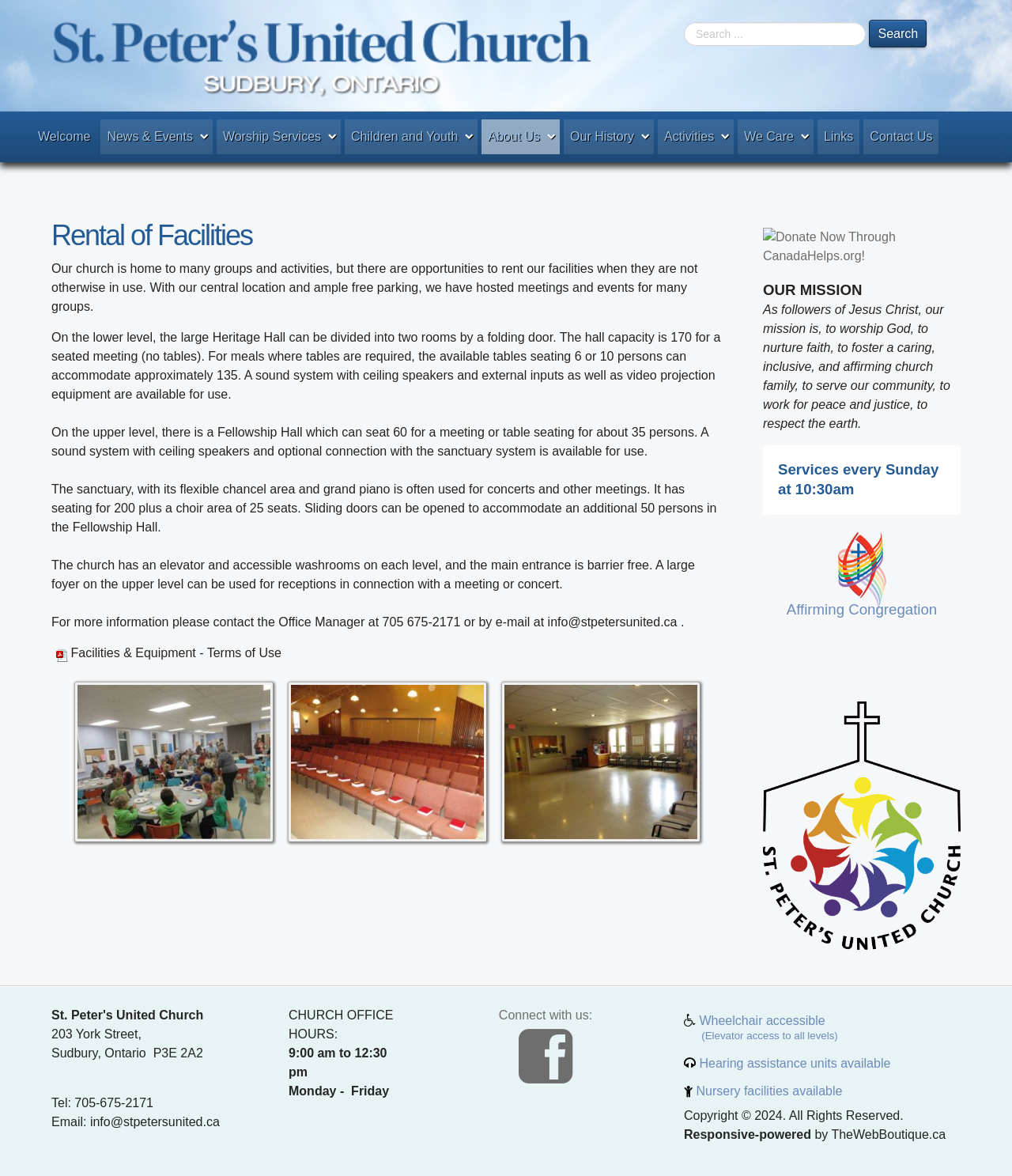Bounding box coordinates are to be given in the format (top-left x, top-left y, bottom-right x, bottom-right y). All values must be floating point numbers between 0 and 1. Provide the bounding box coordinate for the UI element described as: parent_node: Search... name="searchword" placeholder="Search ..."

[0.676, 0.019, 0.855, 0.039]